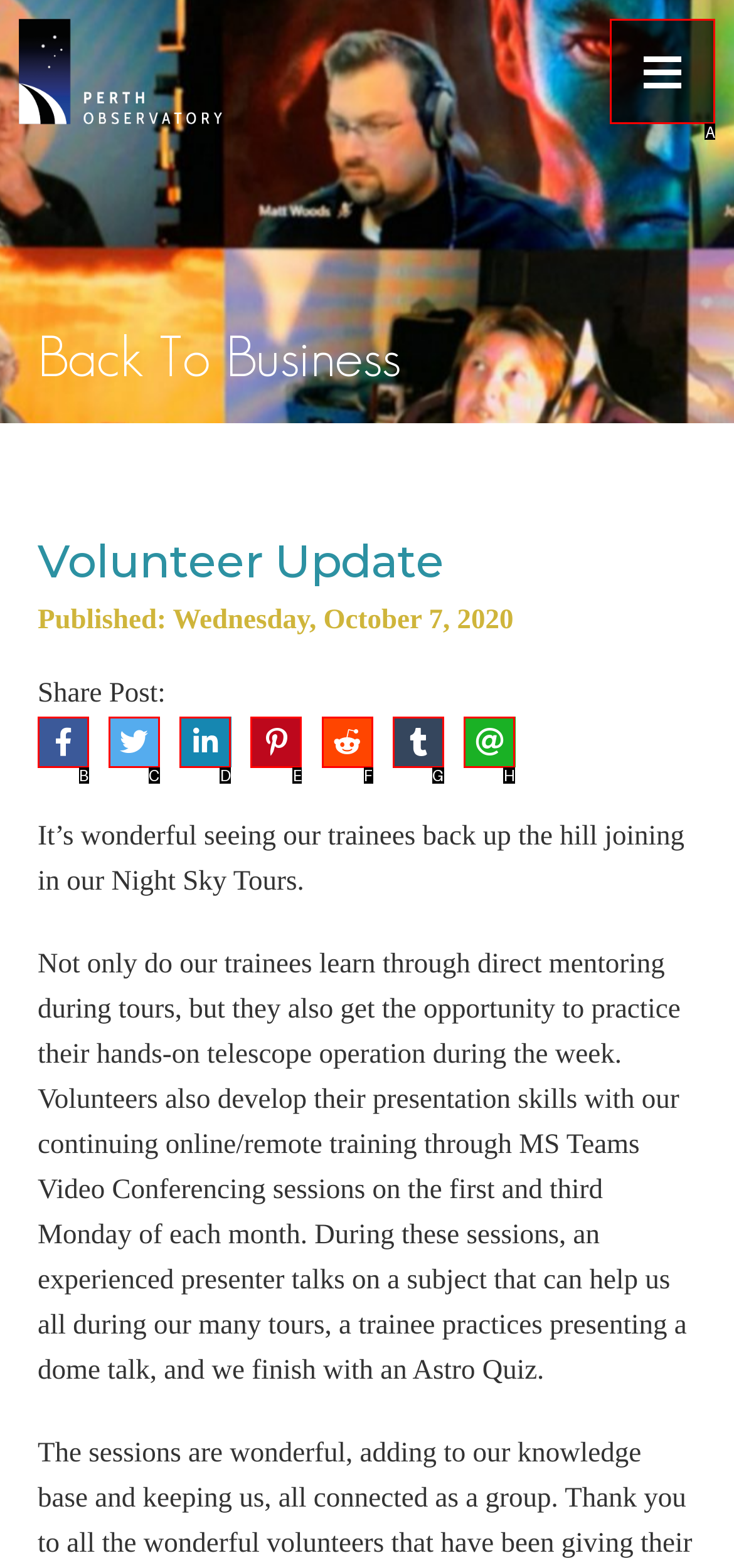Identify which lettered option to click to carry out the task: Toggle navigation. Provide the letter as your answer.

A